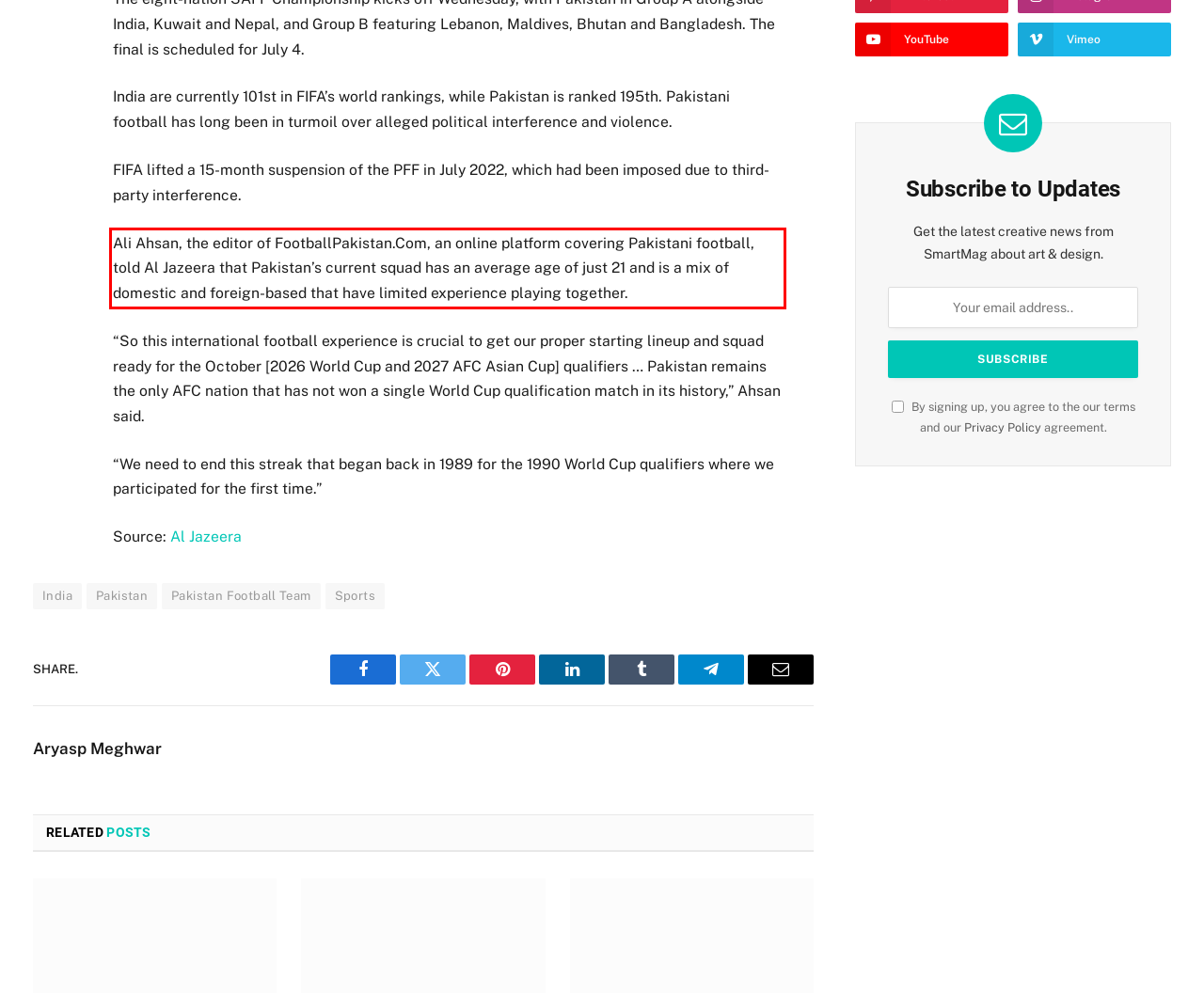Identify and extract the text within the red rectangle in the screenshot of the webpage.

Ali Ahsan, the editor of FootballPakistan.Com, an online platform covering Pakistani football, told Al Jazeera that Pakistan’s current squad has an average age of just 21 and is a mix of domestic and foreign-based that have limited experience playing together.